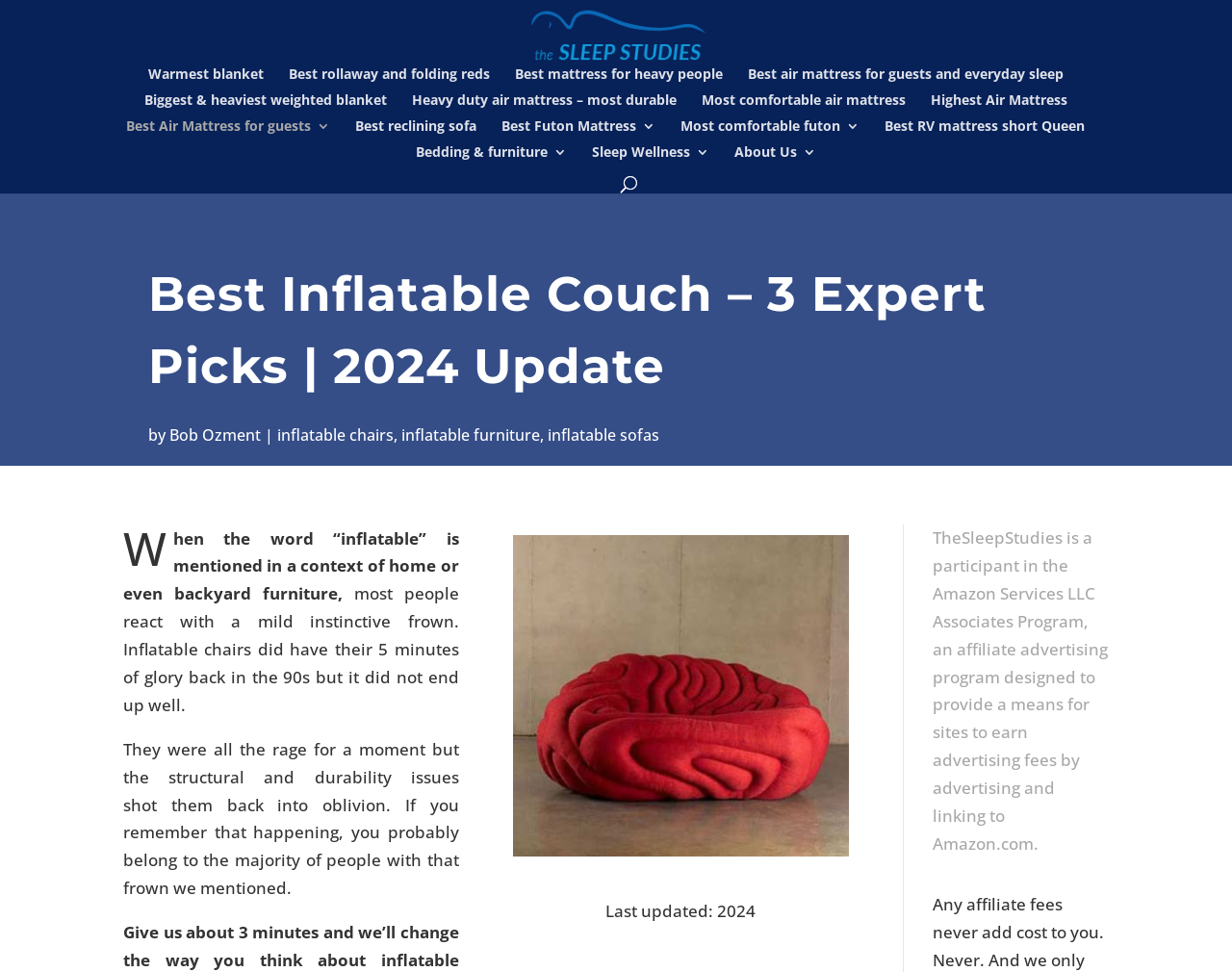Who is the author of the article?
Refer to the image and give a detailed answer to the query.

I found the answer by examining the link element 'Bob Ozment' with bounding box coordinates [0.137, 0.437, 0.211, 0.458]. This link is likely the author's name, as it is located near the heading element 'Best Inflatable Couch – 3 Expert Picks | 2024 Update'.